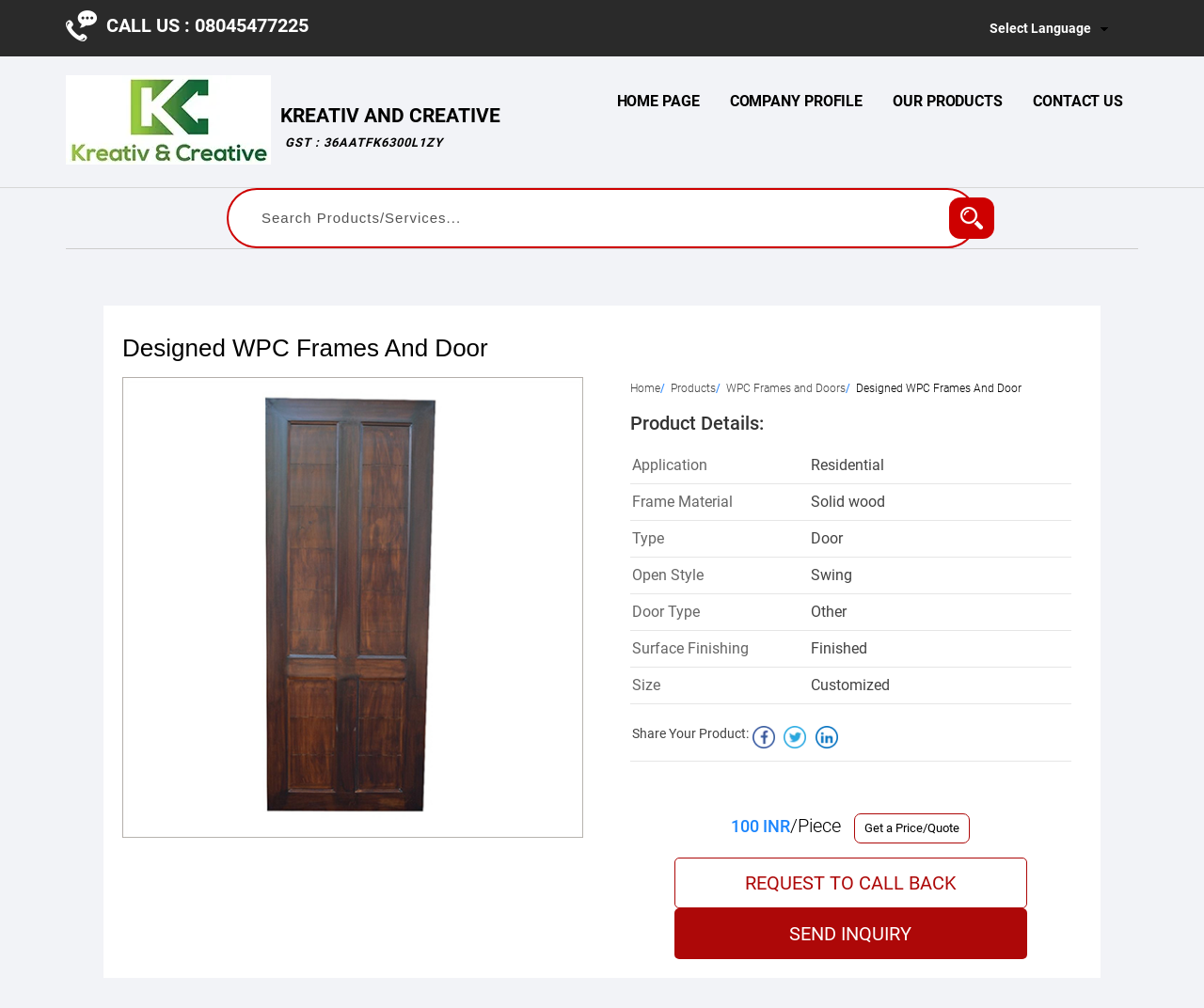Please find the bounding box coordinates for the clickable element needed to perform this instruction: "Click the 'Get a Price/Quote' link".

[0.71, 0.807, 0.806, 0.836]